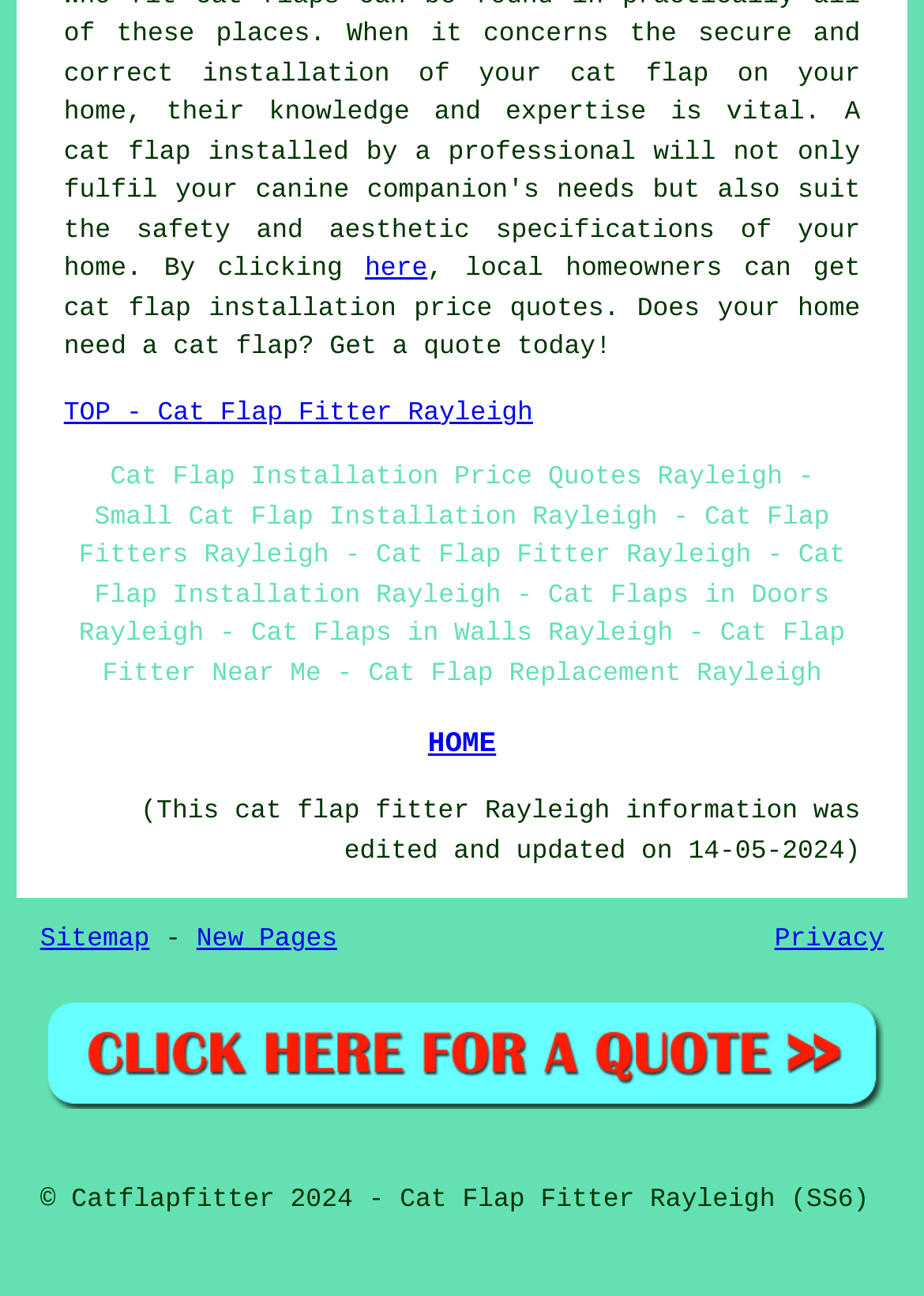Identify the bounding box coordinates of the area that should be clicked in order to complete the given instruction: "click here to get more information". The bounding box coordinates should be four float numbers between 0 and 1, i.e., [left, top, right, bottom].

[0.395, 0.198, 0.463, 0.22]